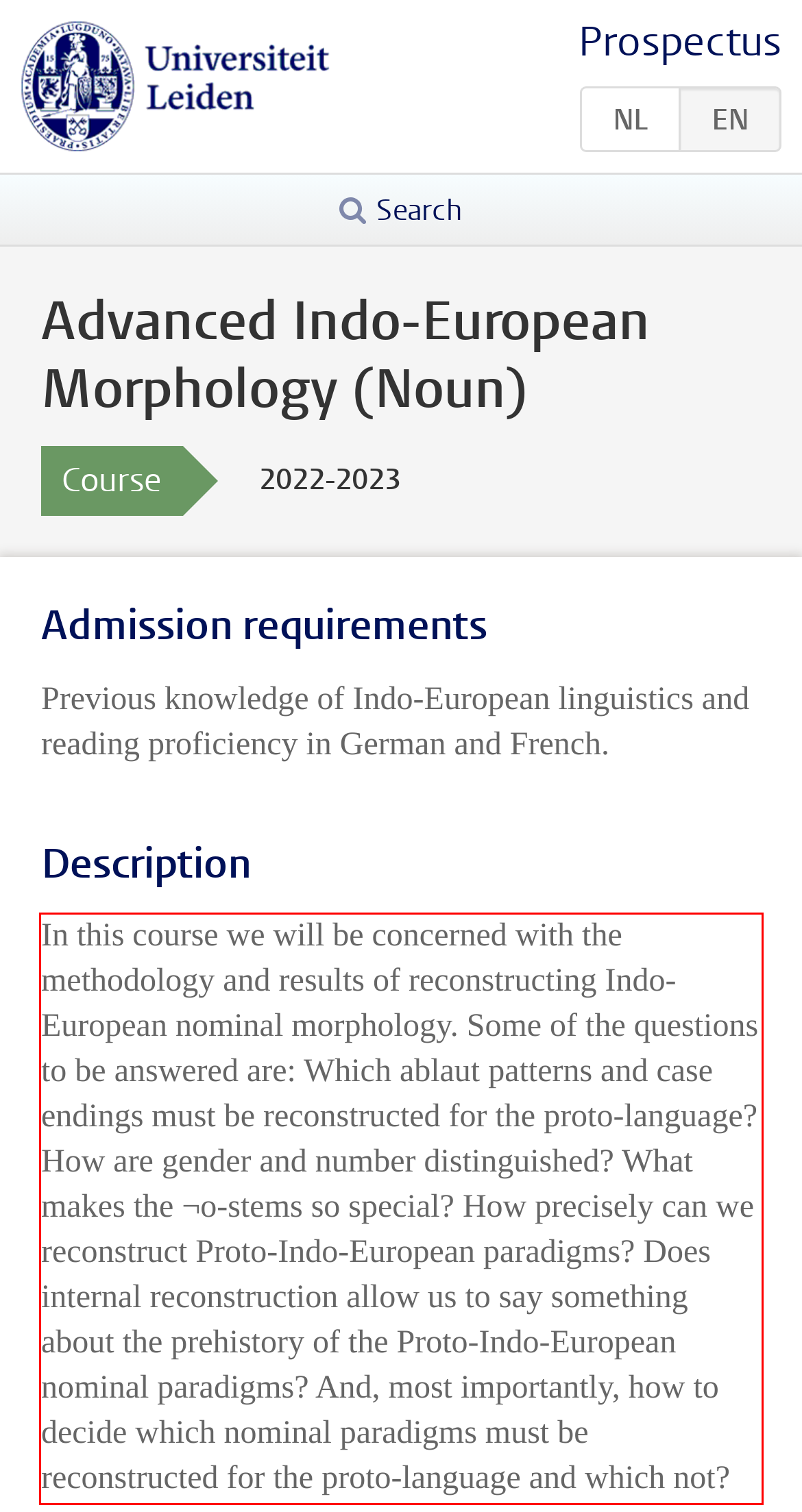Identify the text inside the red bounding box in the provided webpage screenshot and transcribe it.

In this course we will be concerned with the methodology and results of reconstructing Indo-European nominal morphology. Some of the questions to be answered are: Which ablaut patterns and case endings must be reconstructed for the proto-language? How are gender and number distinguished? What makes the ¬o-stems so special? How precisely can we reconstruct Proto-Indo-European paradigms? Does internal reconstruction allow us to say something about the prehistory of the Proto-Indo-European nominal paradigms? And, most importantly, how to decide which nominal paradigms must be reconstructed for the proto-language and which not?